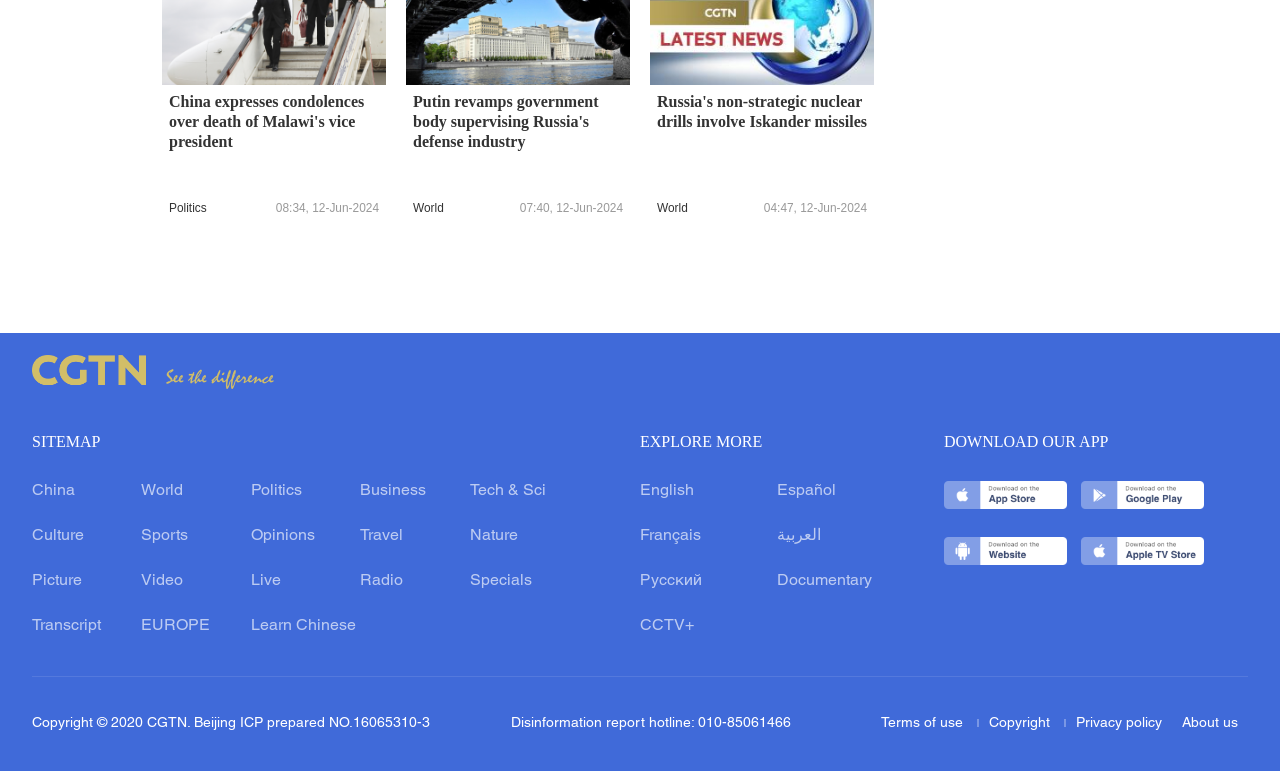Please determine the bounding box coordinates for the element that should be clicked to follow these instructions: "Read news about China".

[0.127, 0.016, 0.302, 0.038]